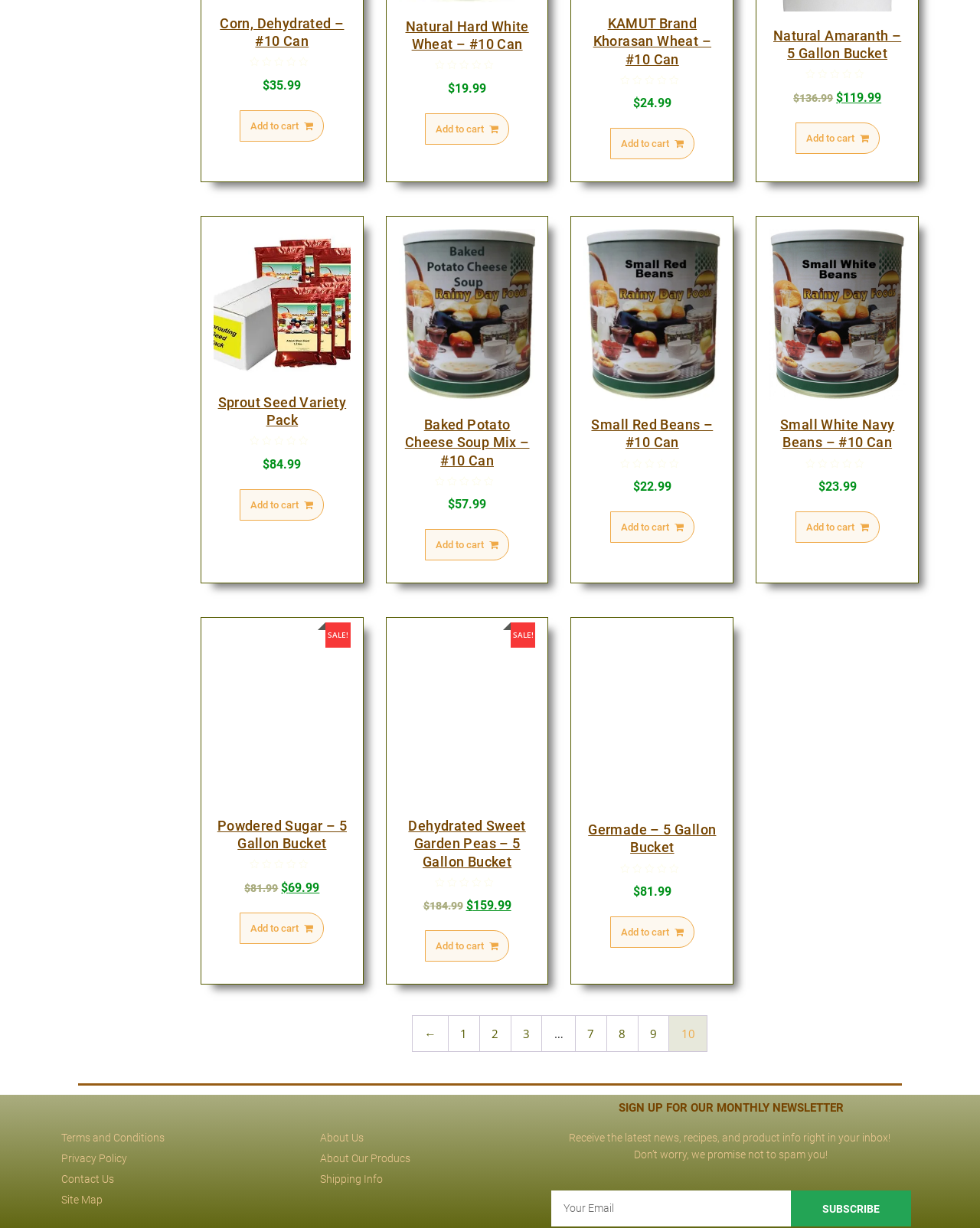Using the format (top-left x, top-left y, bottom-right x, bottom-right y), and given the element description, identify the bounding box coordinates within the screenshot: parent_node: E-Gift Cards AVAILABLE ONLINE!

None